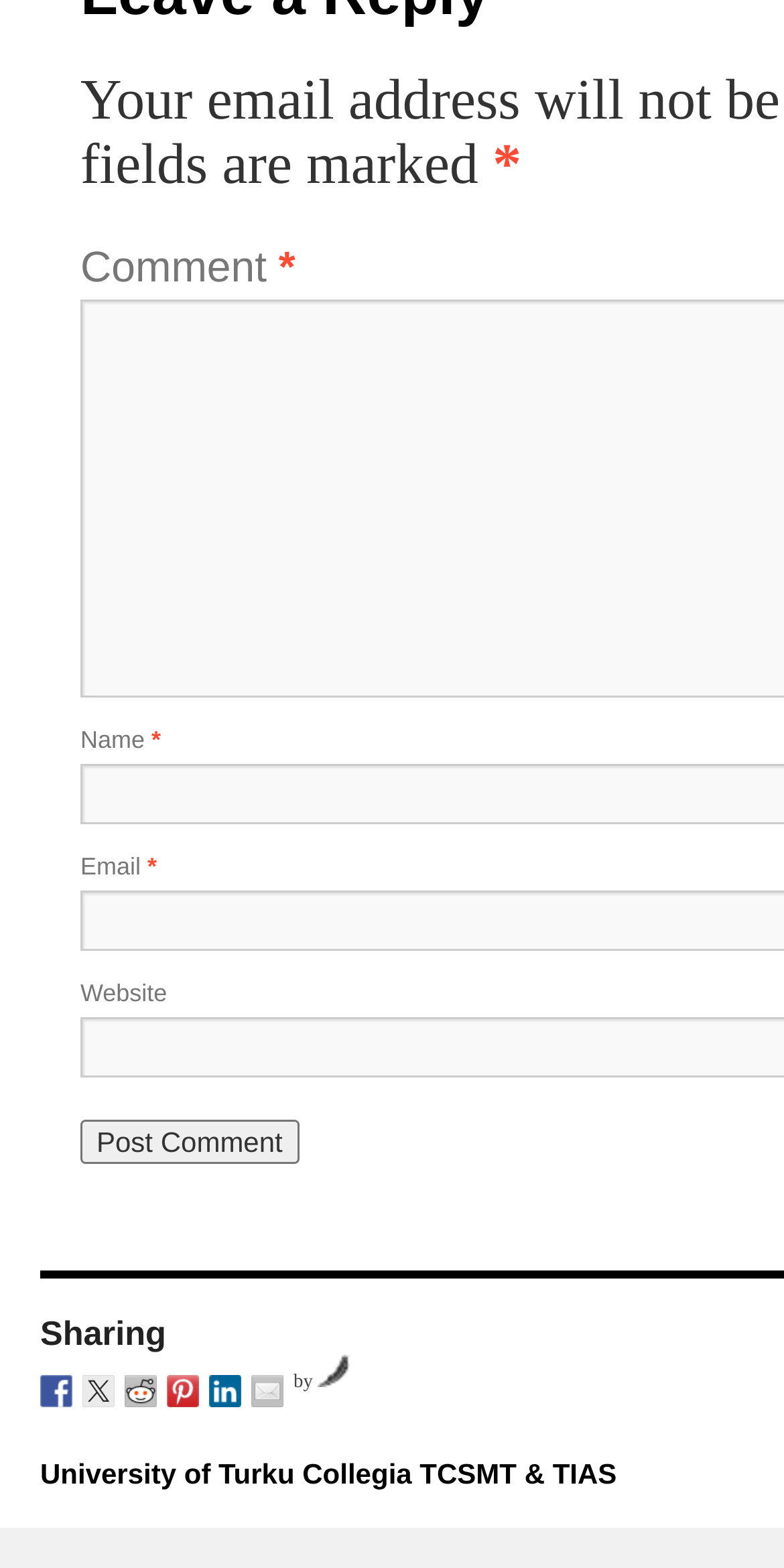Please identify the bounding box coordinates of the region to click in order to complete the task: "Visit University of Turku Collegia TCSMT & TIAS". The coordinates must be four float numbers between 0 and 1, specified as [left, top, right, bottom].

[0.051, 0.93, 0.787, 0.95]